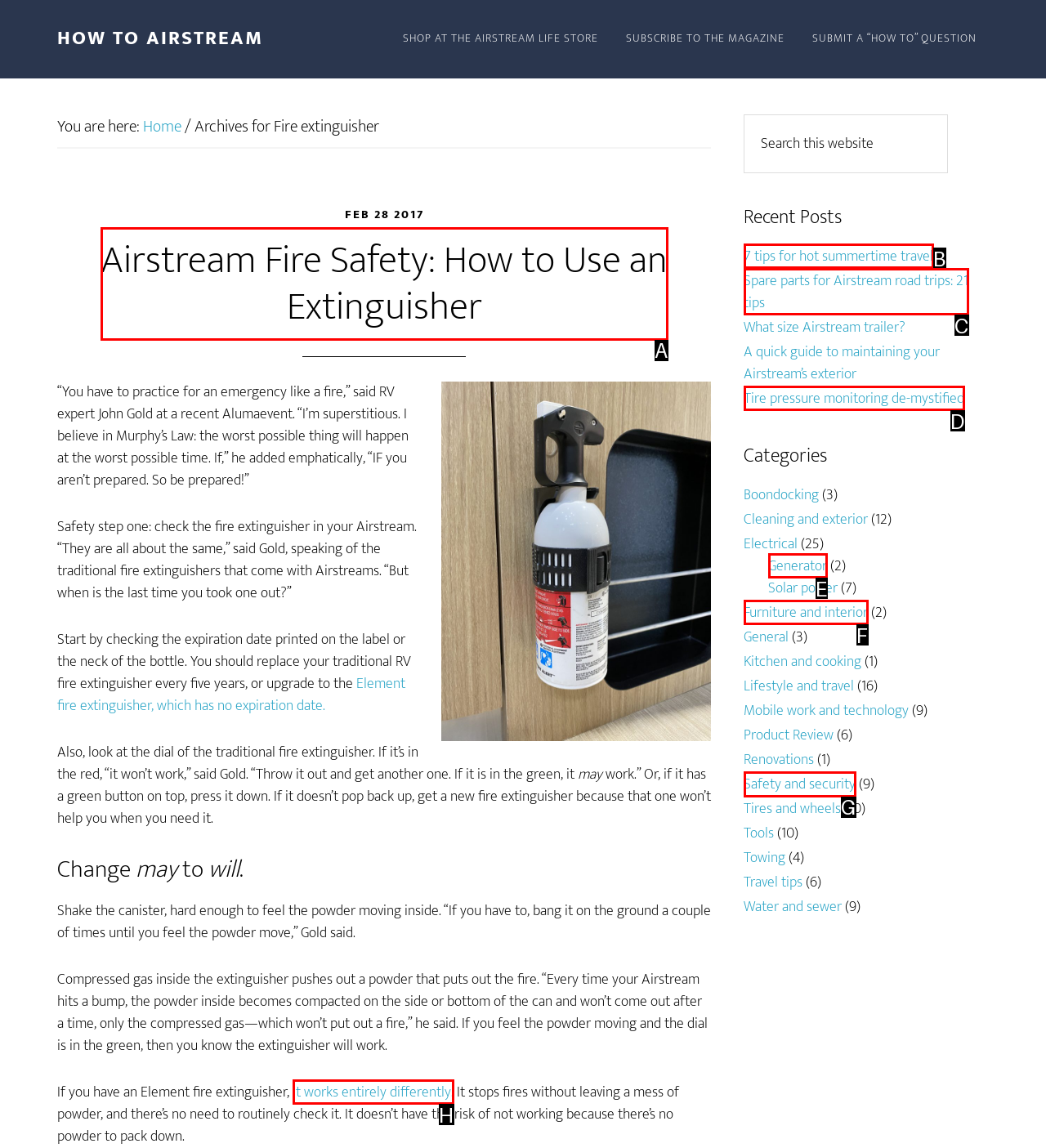Which HTML element should be clicked to fulfill the following task: Check the category 'Safety and security'?
Reply with the letter of the appropriate option from the choices given.

G